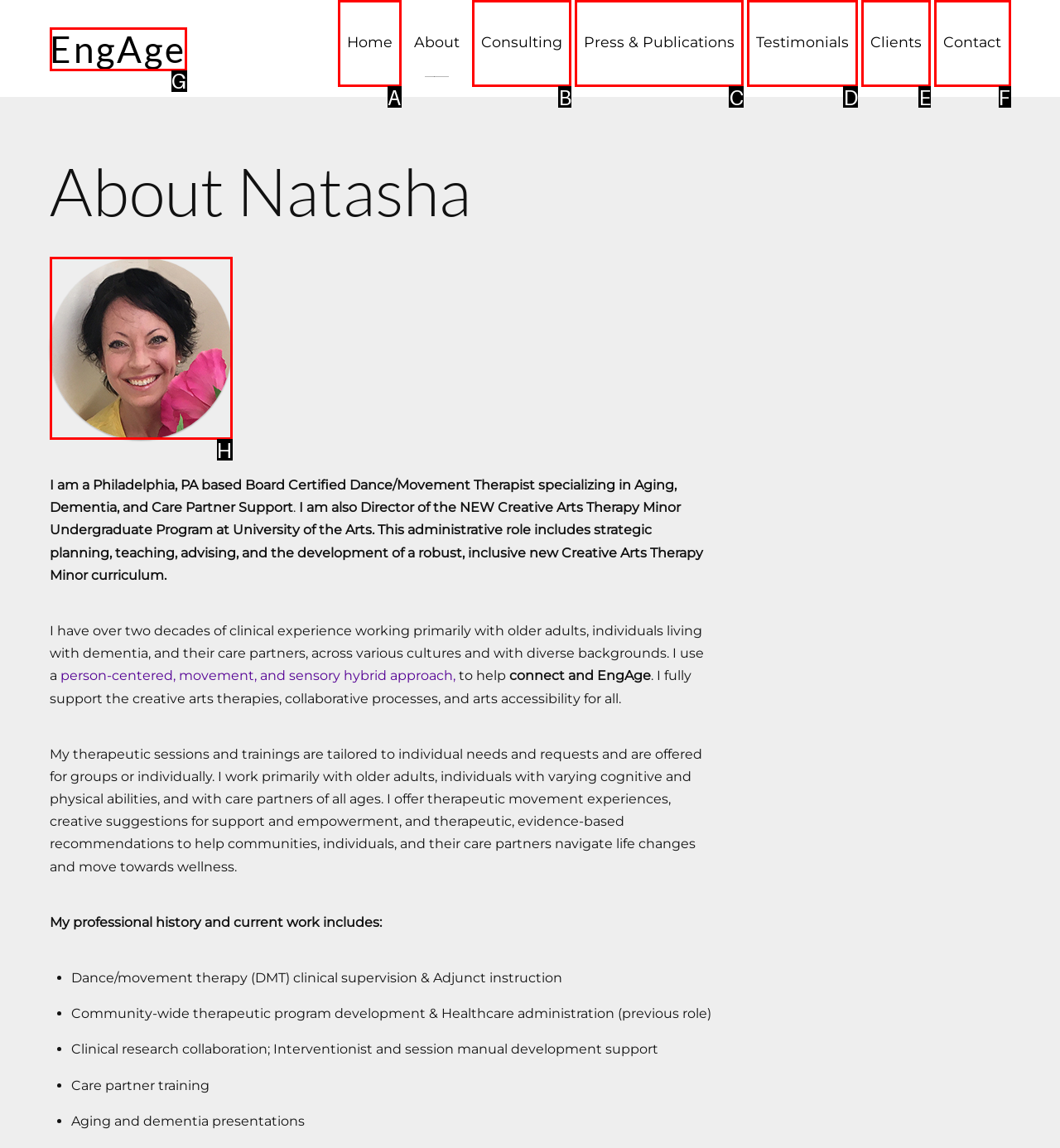Tell me which UI element to click to fulfill the given task: View Natasha's headshot. Respond with the letter of the correct option directly.

H